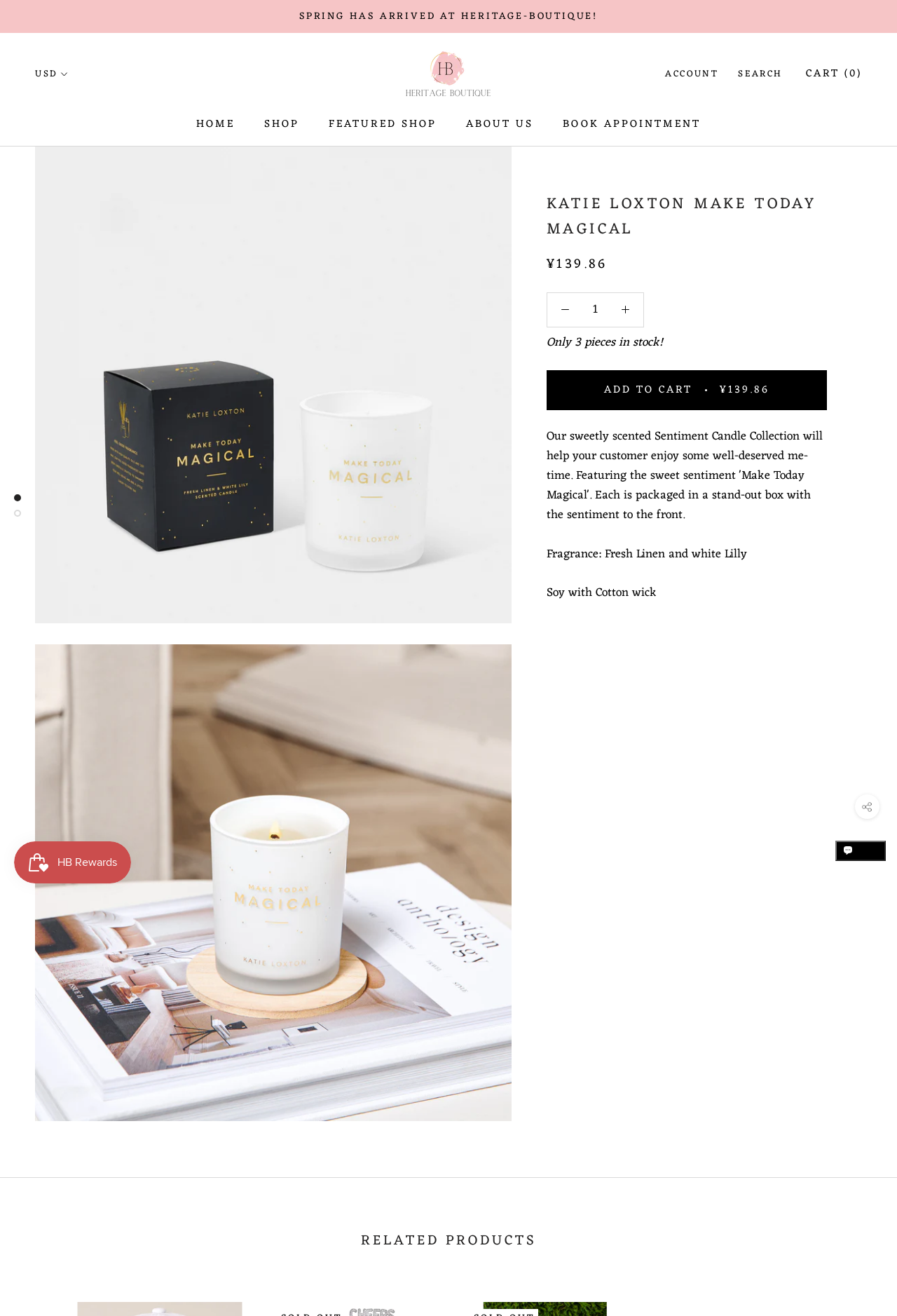What is the material of the candle wick?
Look at the image and respond with a one-word or short phrase answer.

Cotton